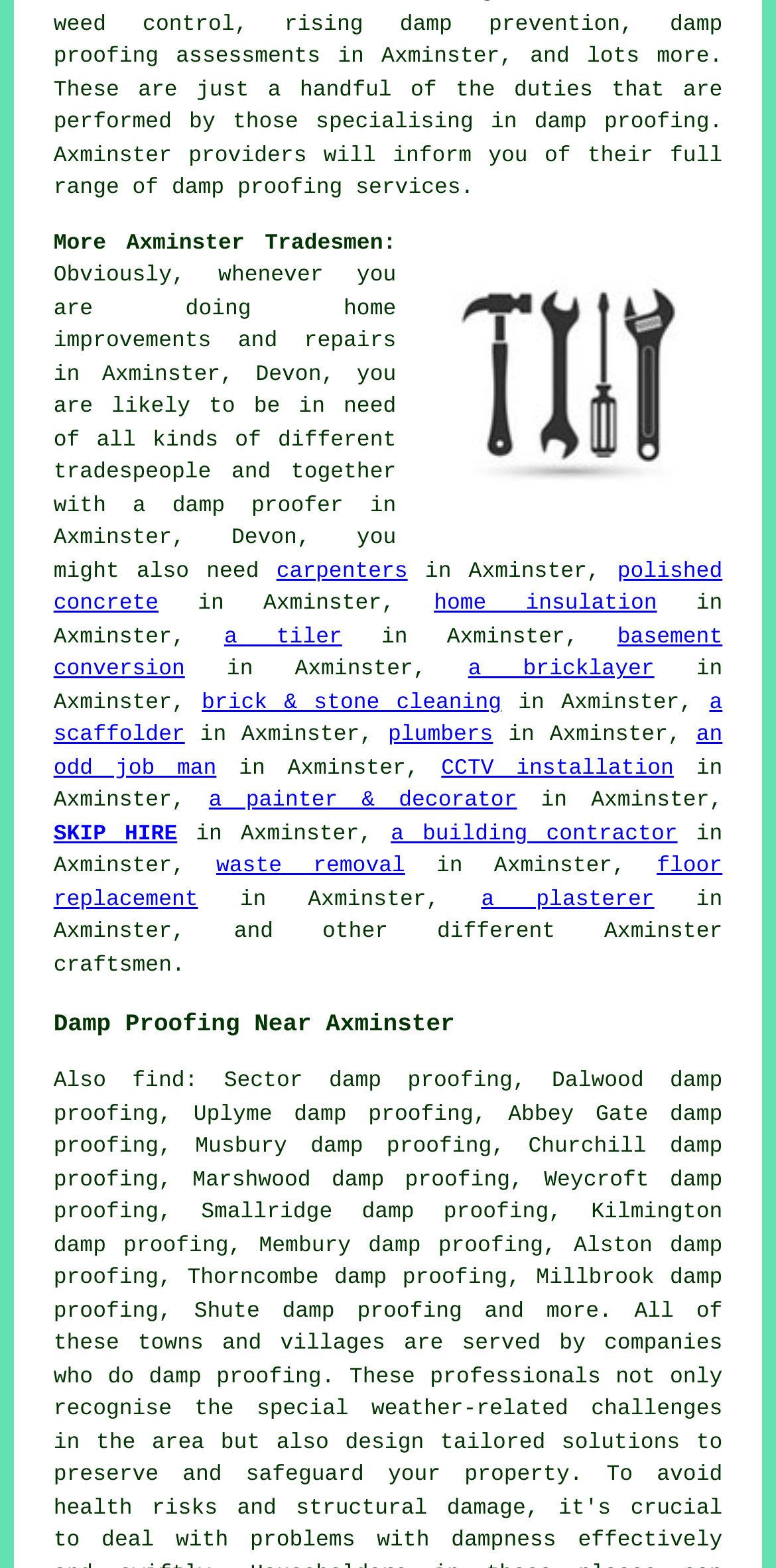Please locate the bounding box coordinates of the element that should be clicked to achieve the given instruction: "read about 'damp proofing assessments in Axminster'".

[0.069, 0.009, 0.931, 0.128]